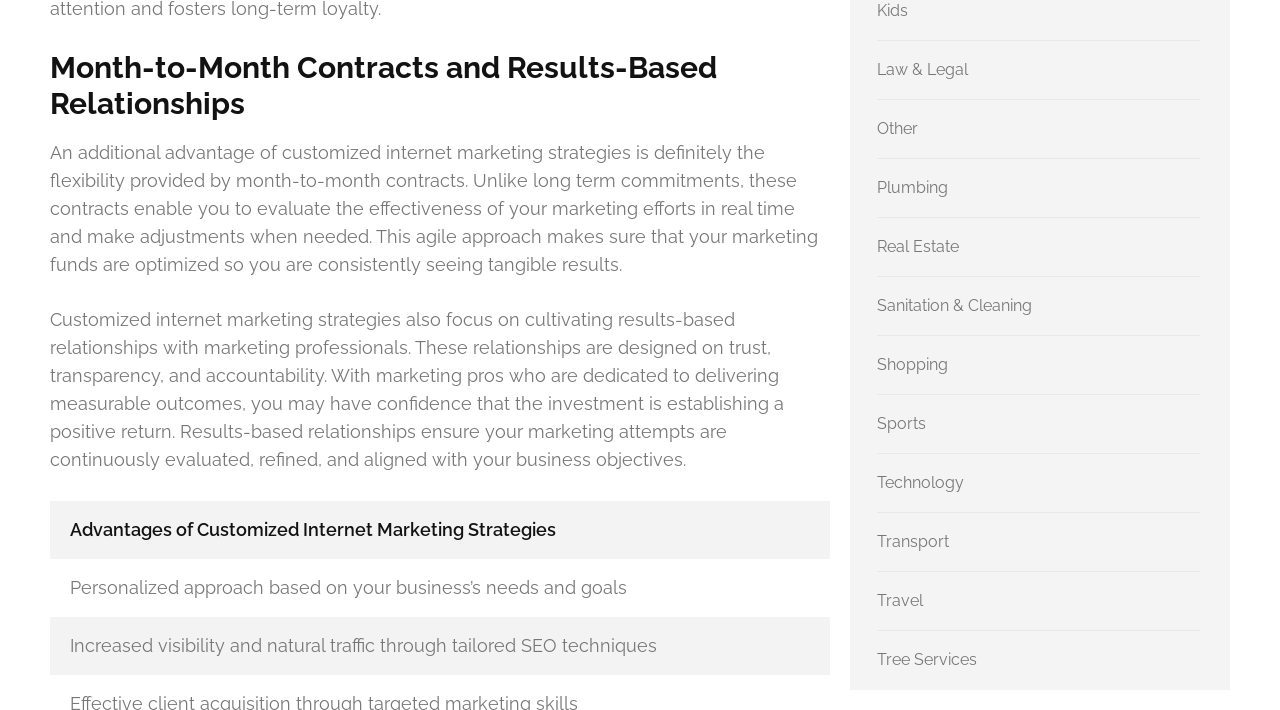Using the information from the screenshot, answer the following question thoroughly:
How many categories are listed for customized internet marketing strategies?

The webpage lists 9 categories, including Kids, Law & Legal, Other, Plumbing, Real Estate, Sanitation & Cleaning, Shopping, Sports, and Technology, which are related to customized internet marketing strategies.